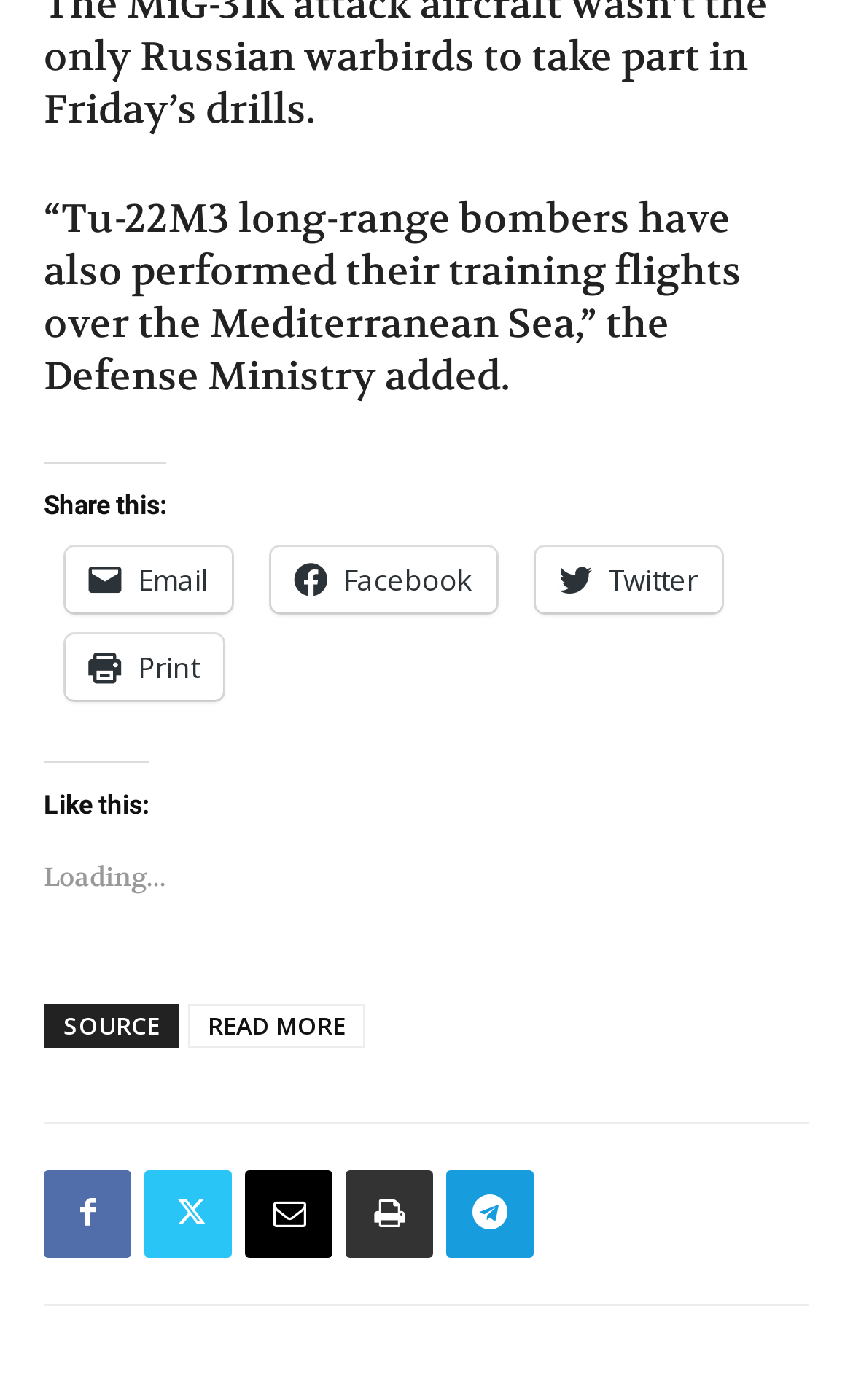Locate the bounding box of the UI element described in the following text: "READ MORE".

[0.221, 0.717, 0.428, 0.748]